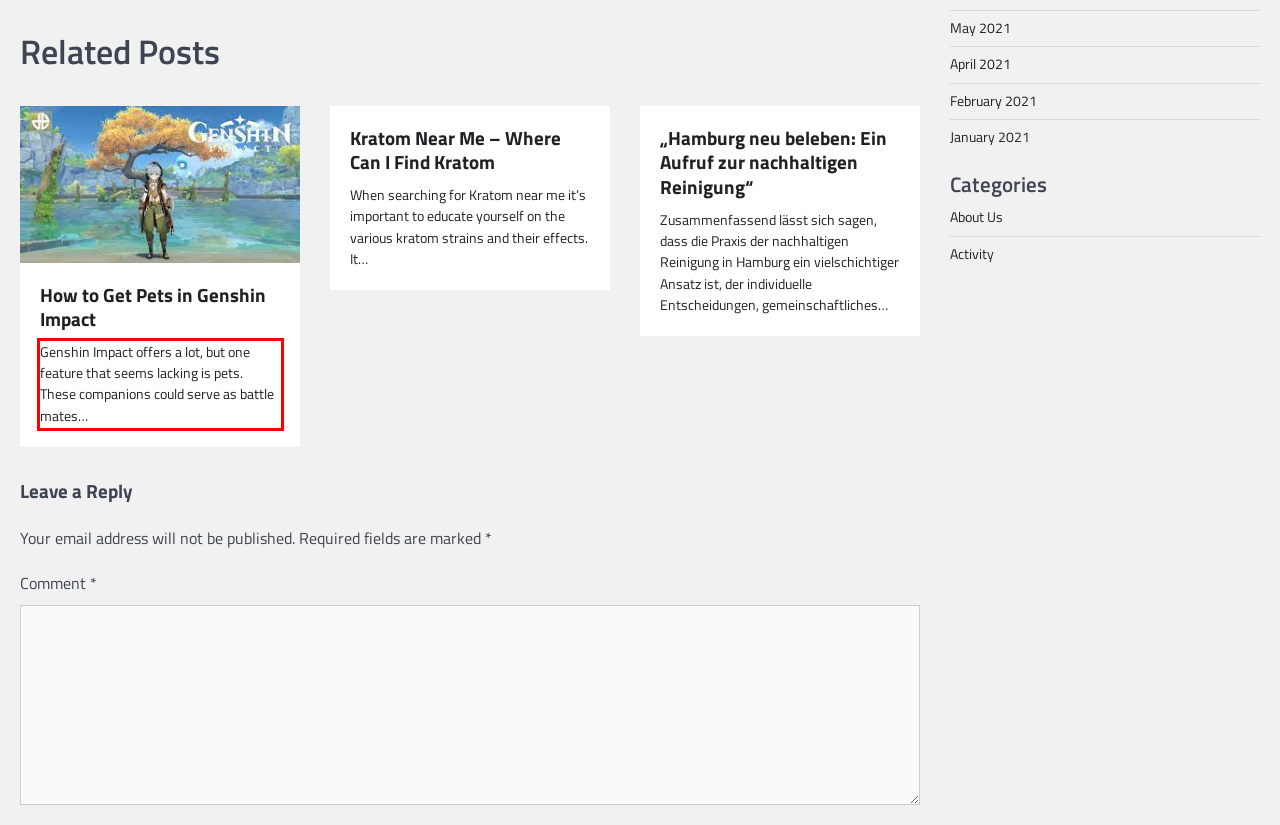You are provided with a webpage screenshot that includes a red rectangle bounding box. Extract the text content from within the bounding box using OCR.

Genshin Impact offers a lot, but one feature that seems lacking is pets. These companions could serve as battle mates…